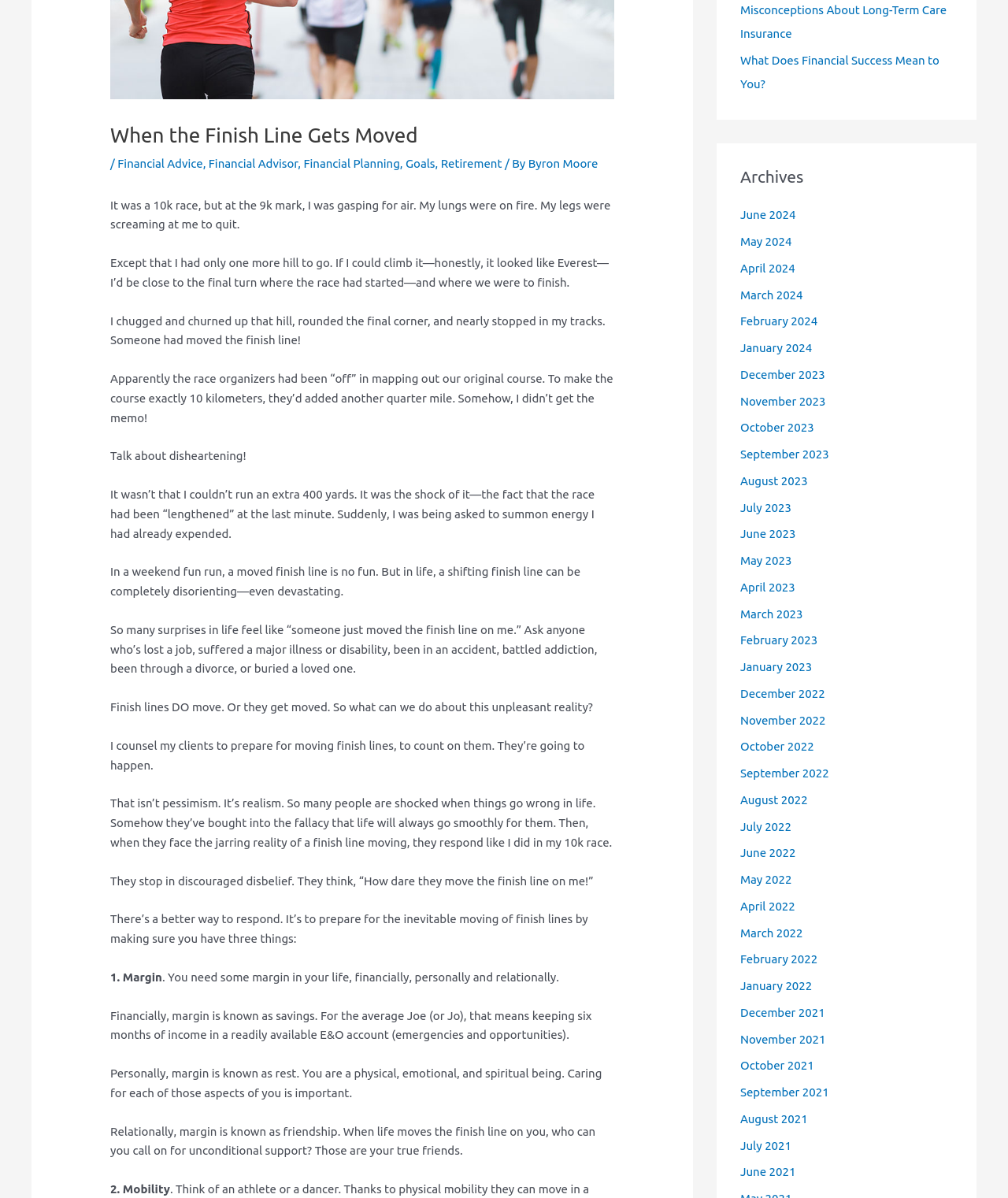Given the description "October 2022", determine the bounding box of the corresponding UI element.

[0.734, 0.618, 0.808, 0.629]